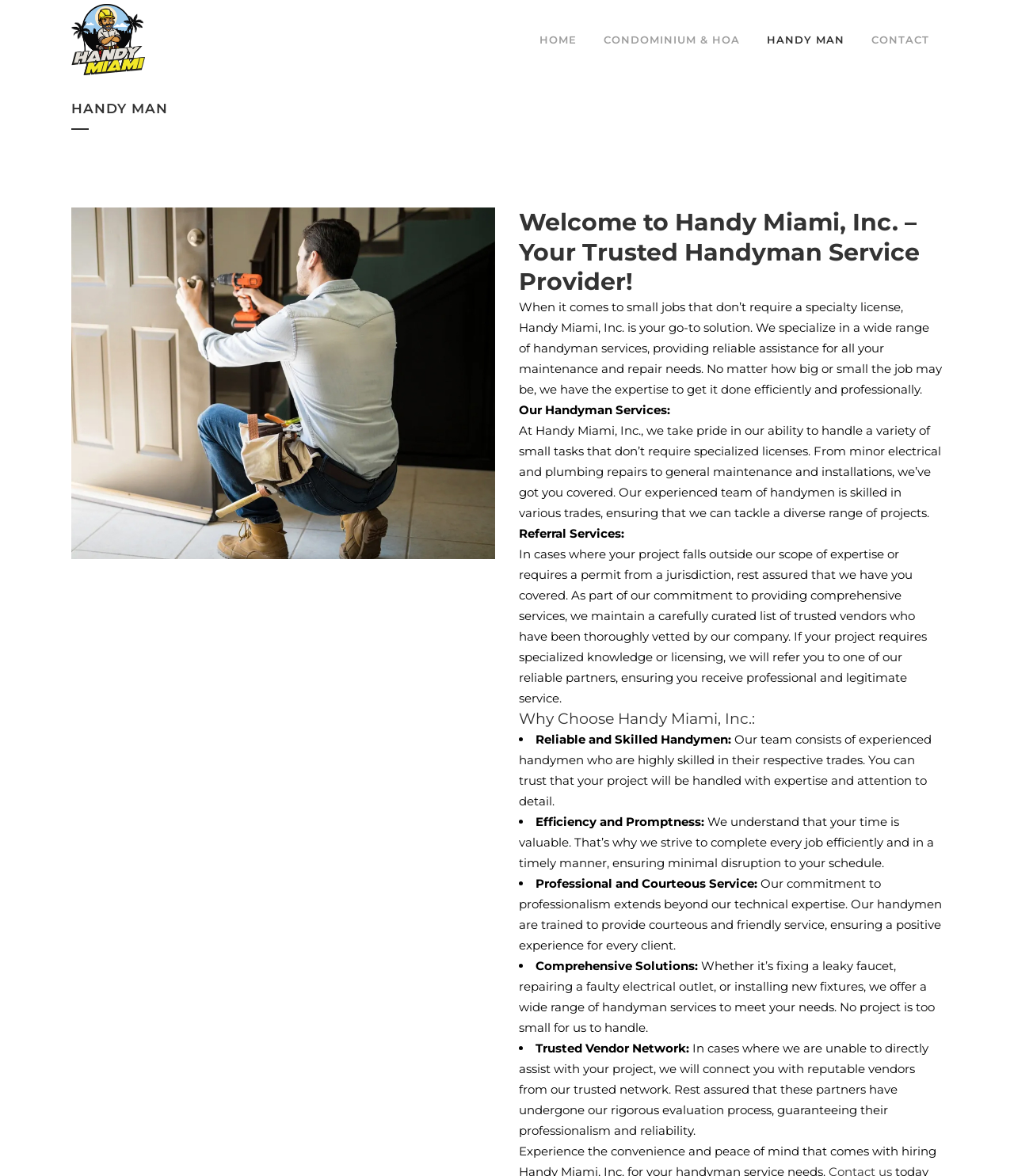What is the purpose of Handy Miami, Inc.'s referral services?
Please provide a comprehensive answer to the question based on the webpage screenshot.

I found the answer by reading the text 'In cases where your project falls outside our scope of expertise or requires a permit from a jurisdiction, rest assured that we have you covered. As part of our commitment to providing comprehensive services, we maintain a carefully curated list of trusted vendors...' which suggests that Handy Miami, Inc.'s referral services are meant to connect clients with trusted vendors.